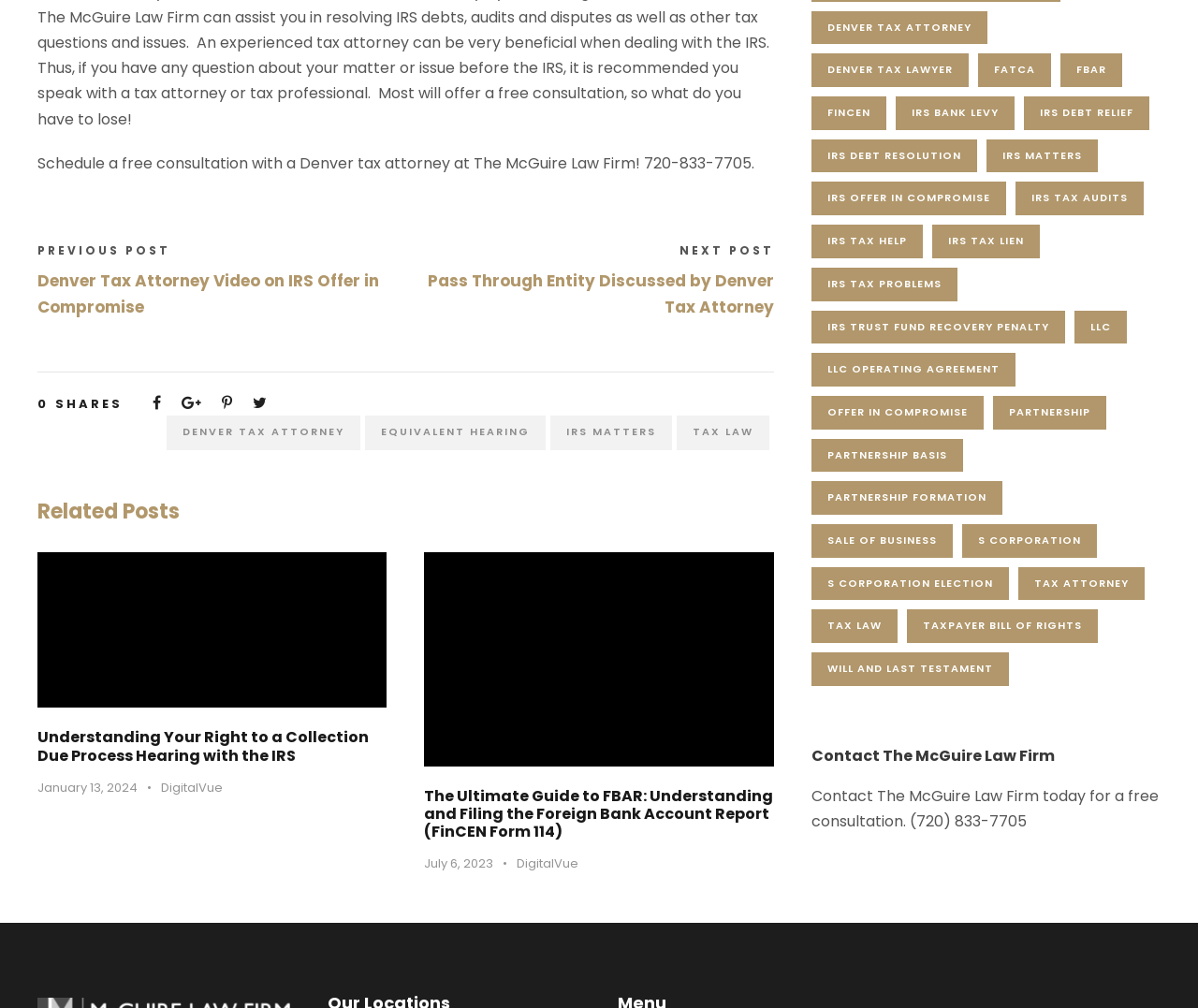Show me the bounding box coordinates of the clickable region to achieve the task as per the instruction: "Click the 'Blog' link".

None